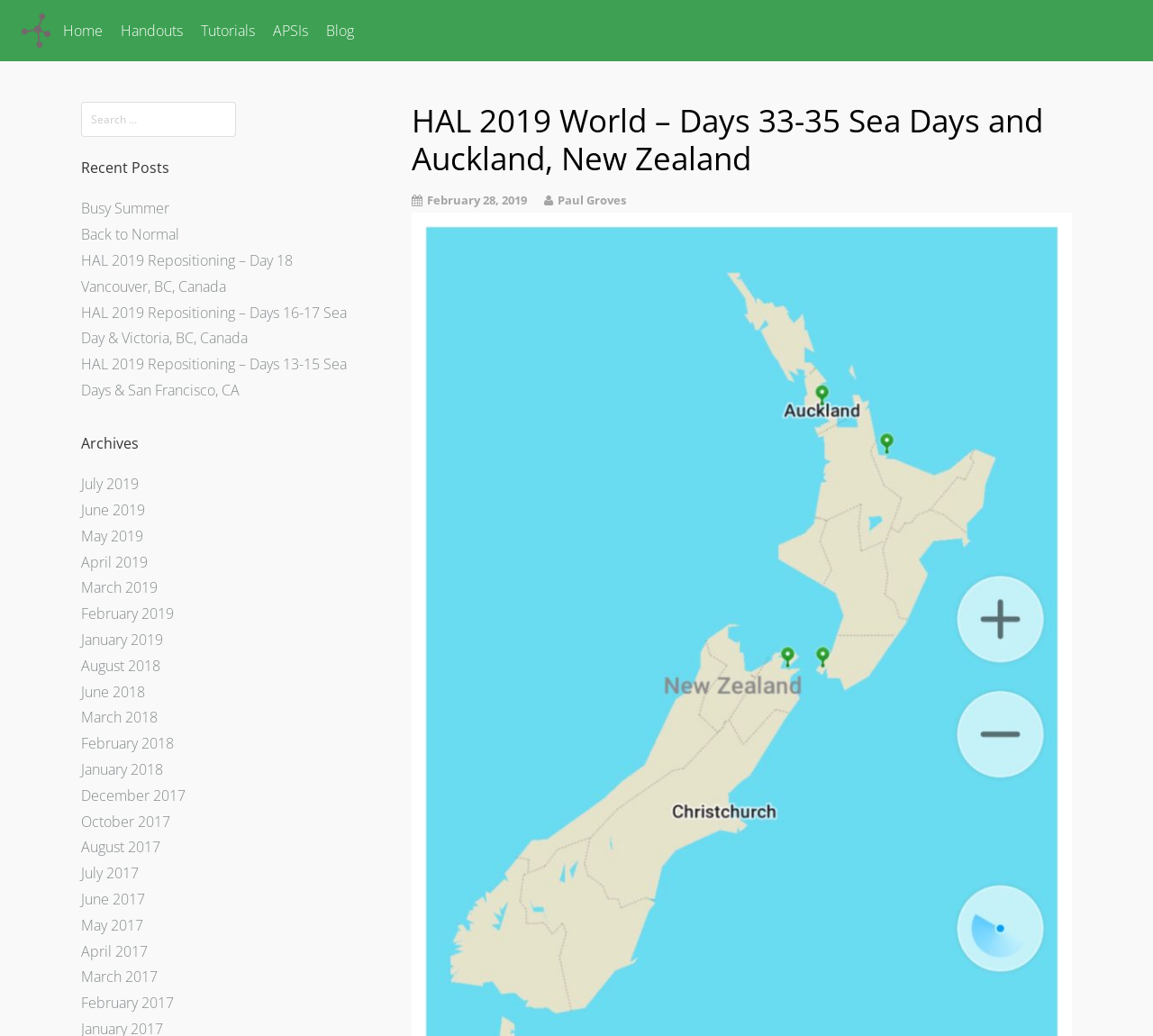Given the description of the UI element: "Busy Summer", predict the bounding box coordinates in the form of [left, top, right, bottom], with each value being a float between 0 and 1.

[0.07, 0.192, 0.147, 0.211]